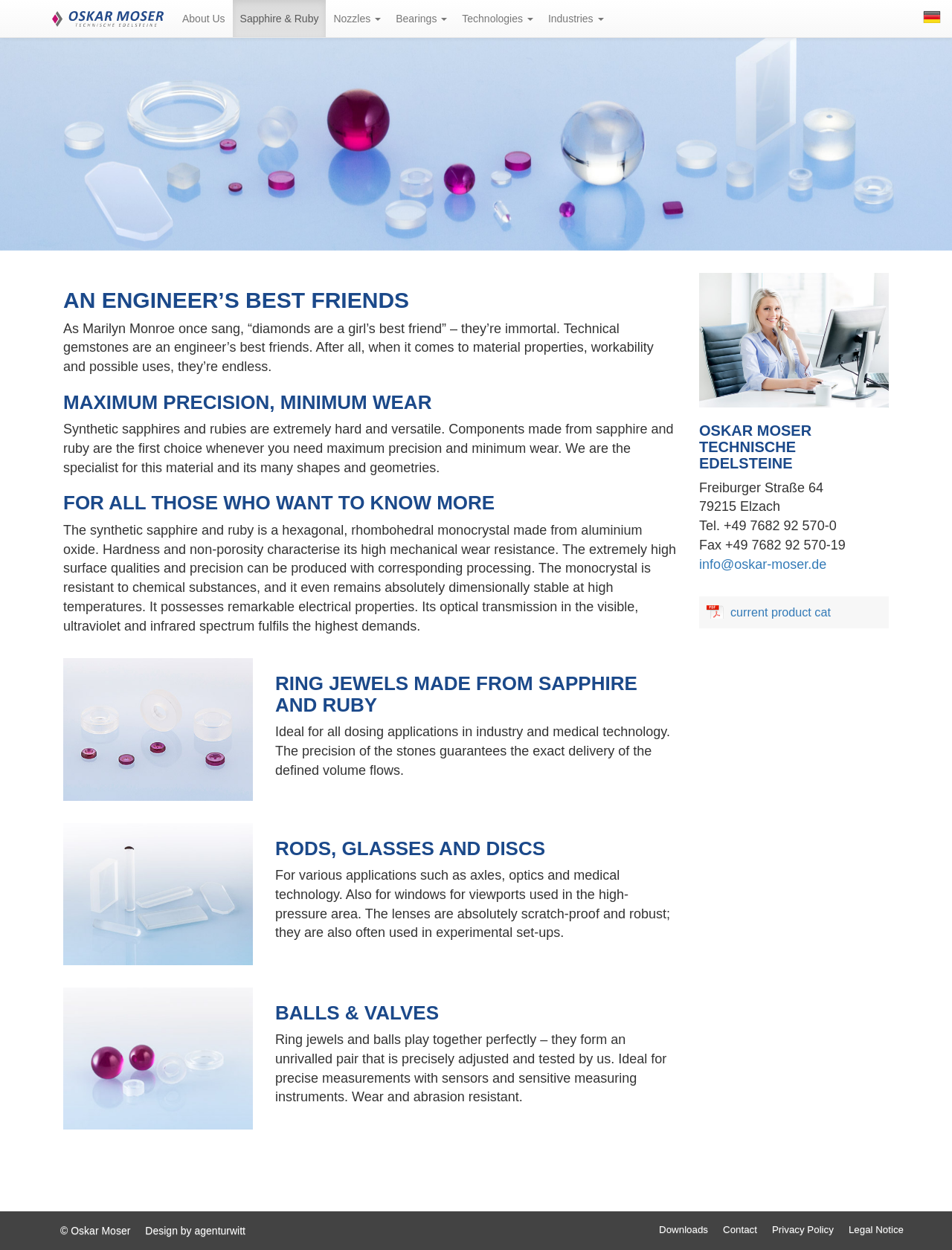What is the company name?
Answer the question with a single word or phrase derived from the image.

Oskar Moser